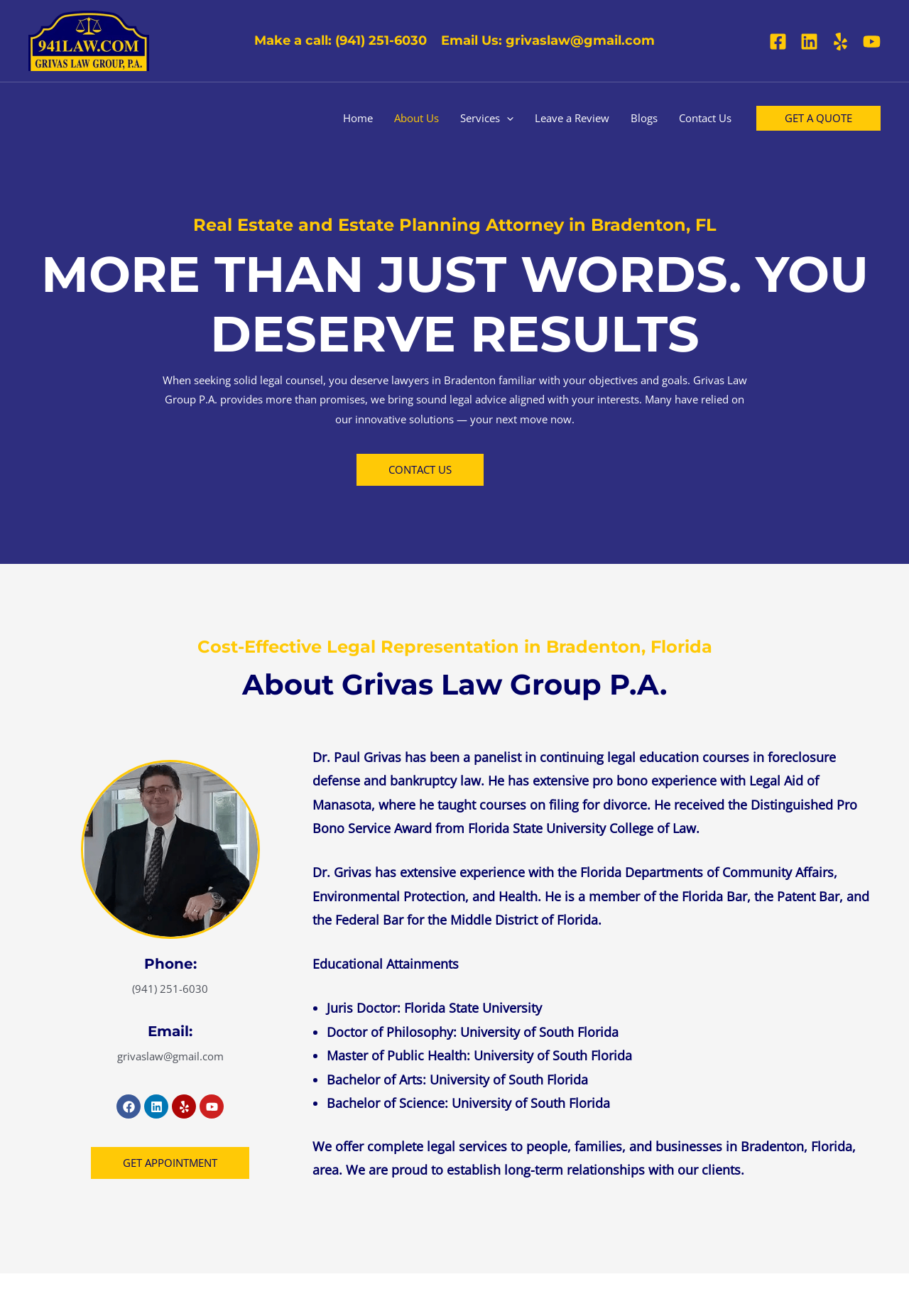Determine which piece of text is the heading of the webpage and provide it.

MORE THAN JUST WORDS. YOU DESERVE RESULTS